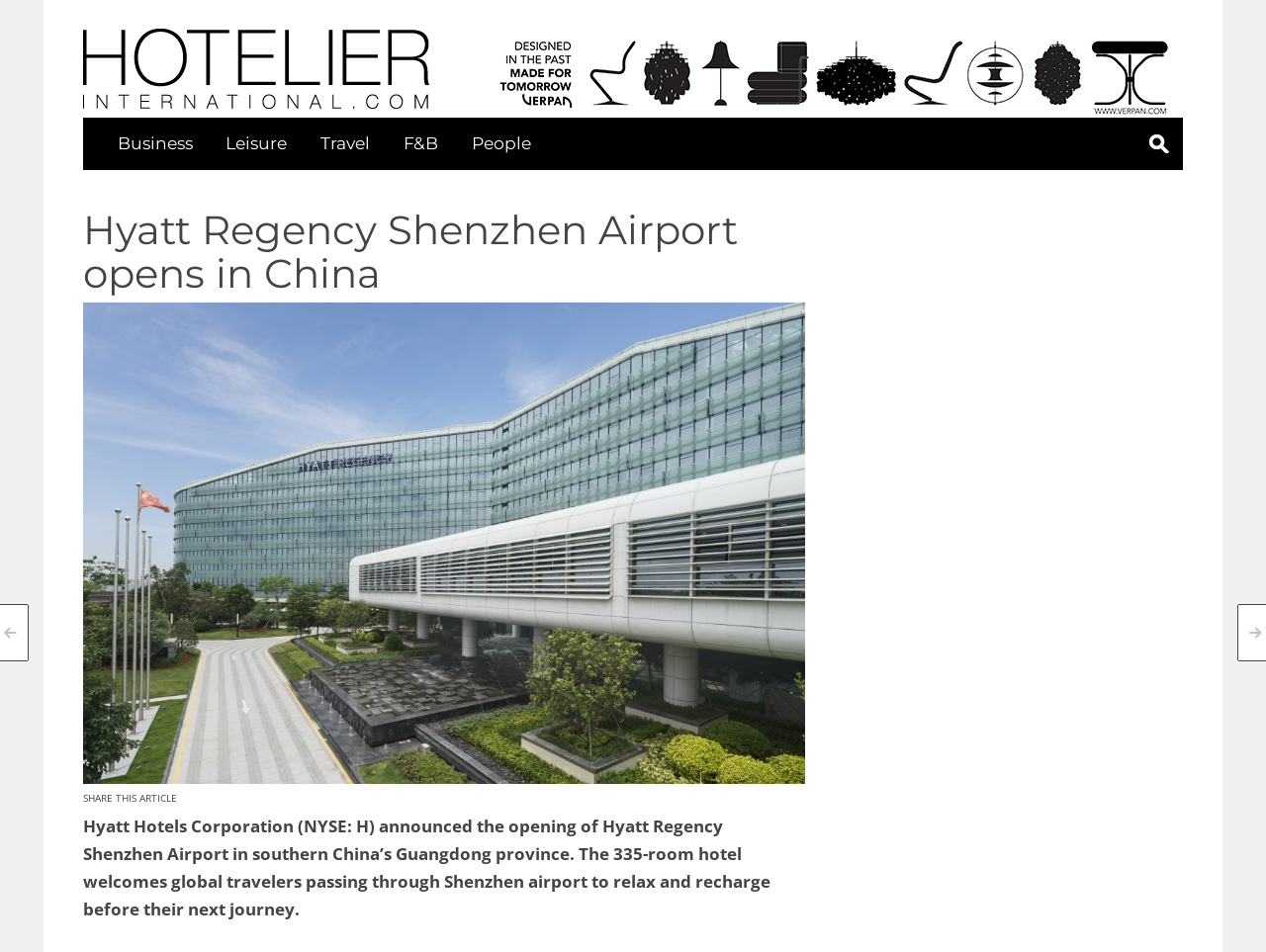Locate the bounding box for the described UI element: "parent_node: Search for: value="Search"". Ensure the coordinates are four float numbers between 0 and 1, formatted as [left, top, right, bottom].

[0.763, 0.197, 0.919, 0.249]